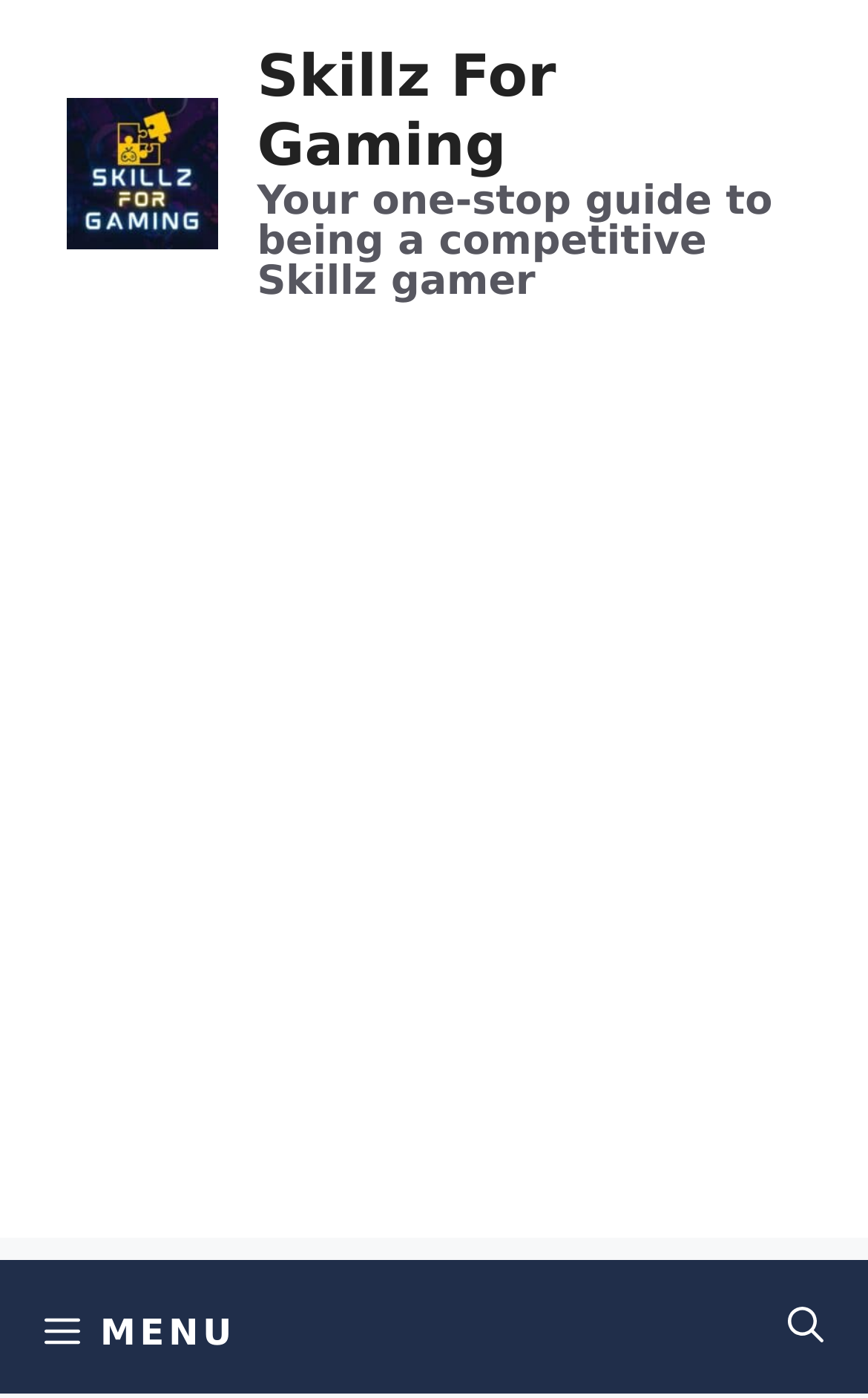Provide an in-depth caption for the webpage.

The webpage is a gaming platform that allows users to make money by playing games on their iOS or Android devices. At the top of the page, there is a banner that spans the entire width, taking up about 89% of the screen's height. Within this banner, there are two links with the text "Skillz For Gaming" on the left and right sides, respectively. The left link has an accompanying image with the same text. Below the banner, there is a static text that reads "Your one-stop guide to being a competitive Skillz gamer".

Below the banner, there is an advertisement iframe that takes up the full width of the screen and about 62% of the screen's height. At the very bottom of the page, there is a primary navigation menu that spans the entire width. Within this menu, there is a "MENU" button on the left side and a "Search Bar" link on the right side.